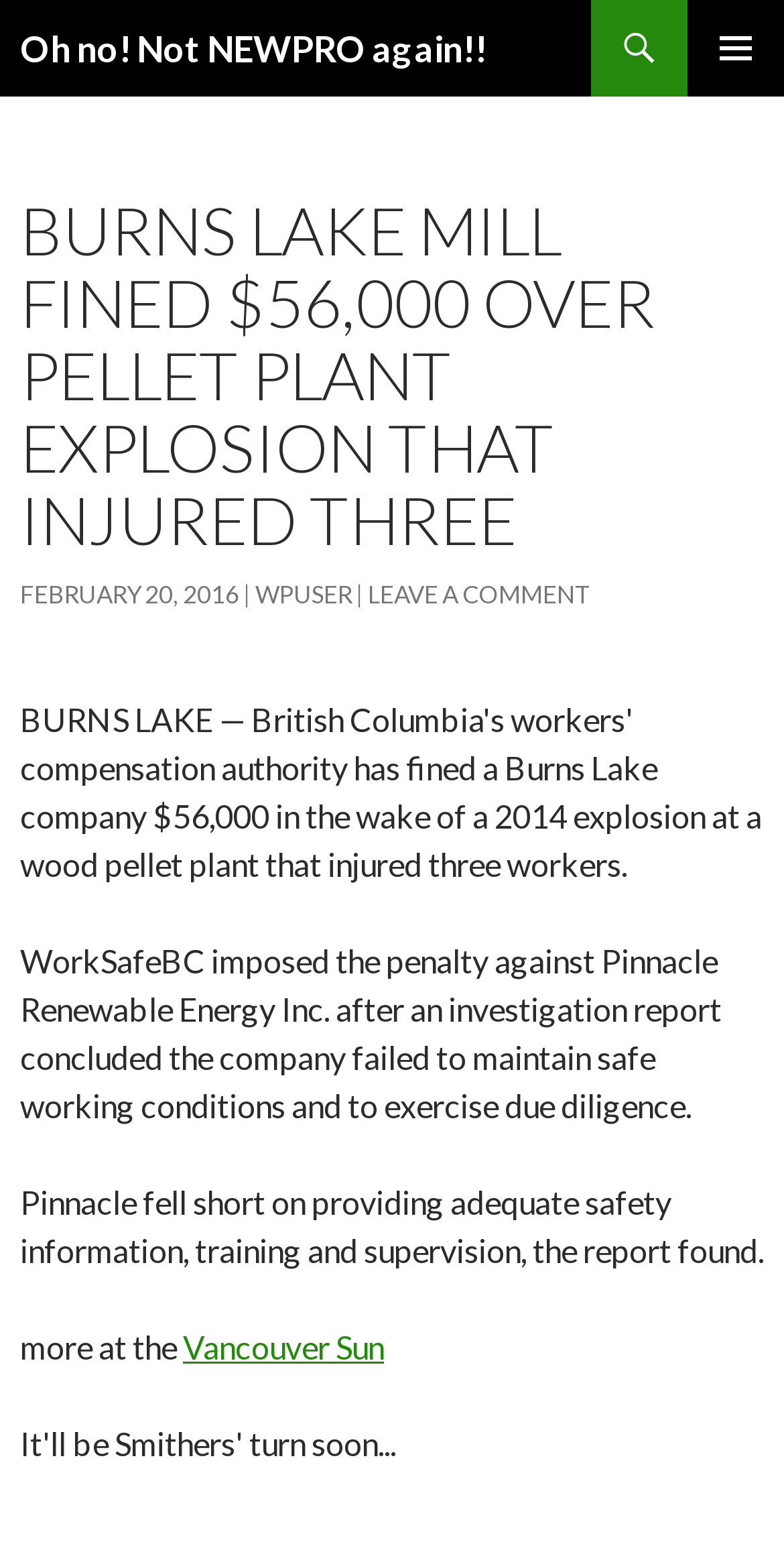Can you find the bounding box coordinates for the UI element given this description: "Primary Menu"? Provide the coordinates as four float numbers between 0 and 1: [left, top, right, bottom].

[0.877, 0.0, 1.0, 0.062]